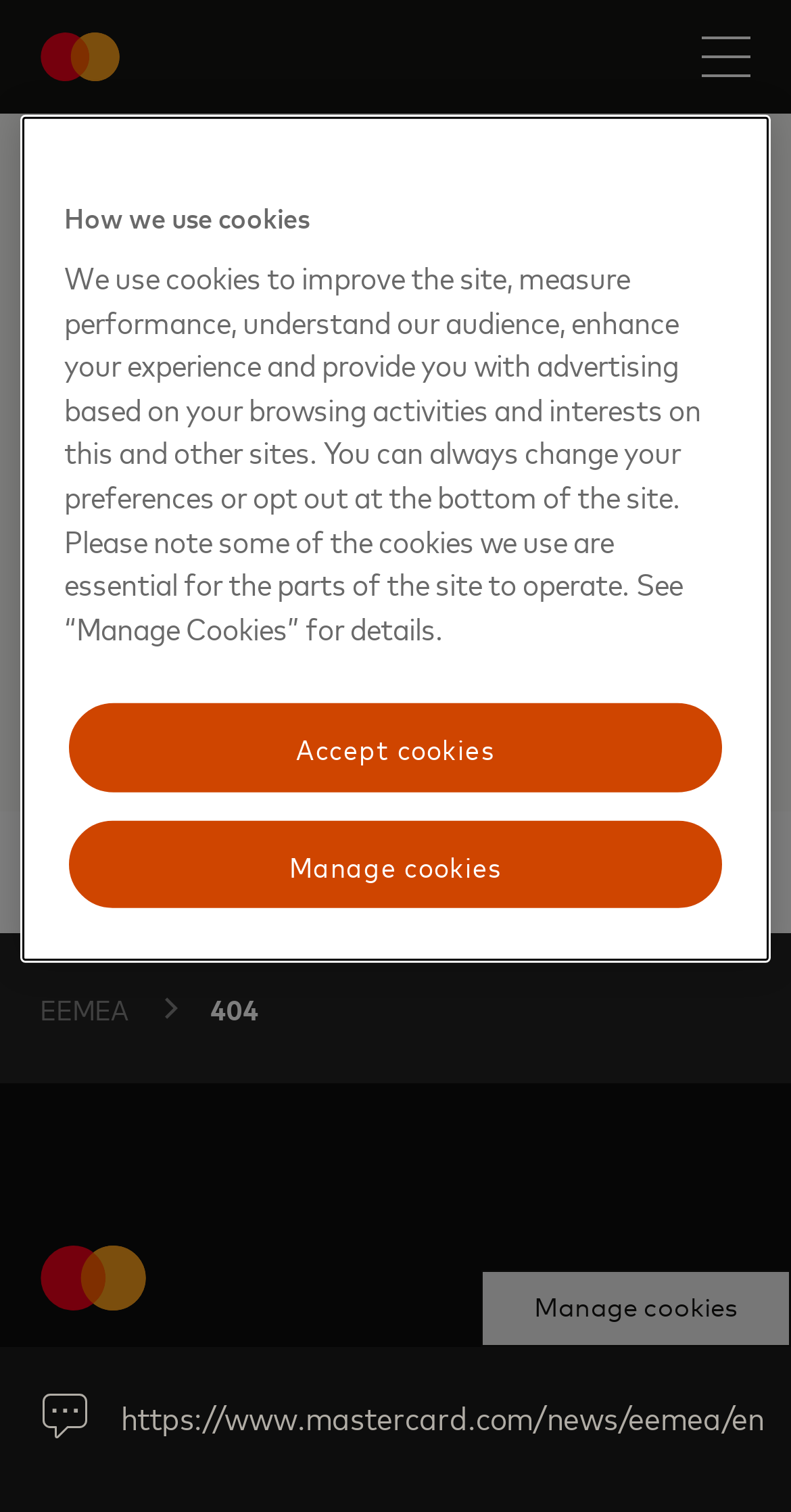Identify the coordinates of the bounding box for the element that must be clicked to accomplish the instruction: "Click BioAffix Gate Handheld".

None